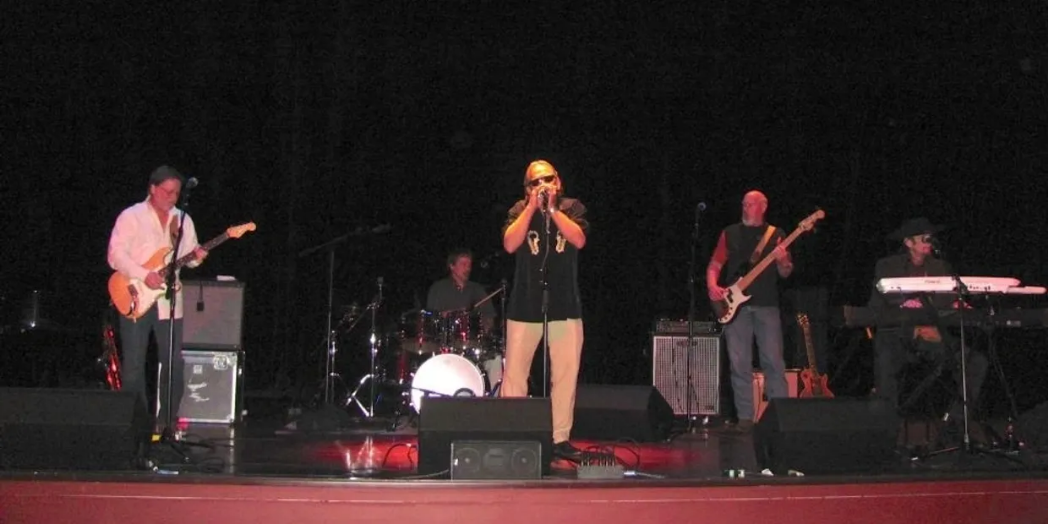Answer this question in one word or a short phrase: Where is the band based?

Washington, DC area